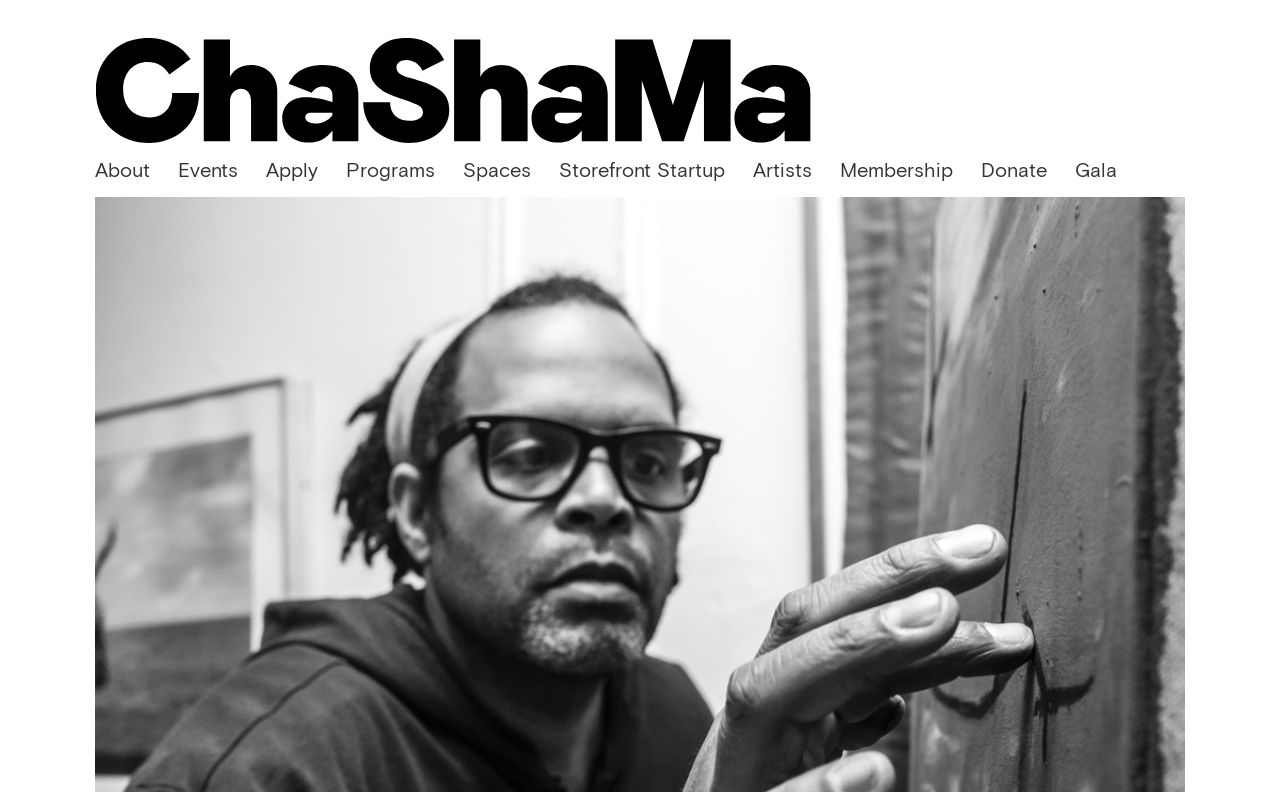Respond to the question with just a single word or phrase: 
How many links are on the top navigation bar?

10